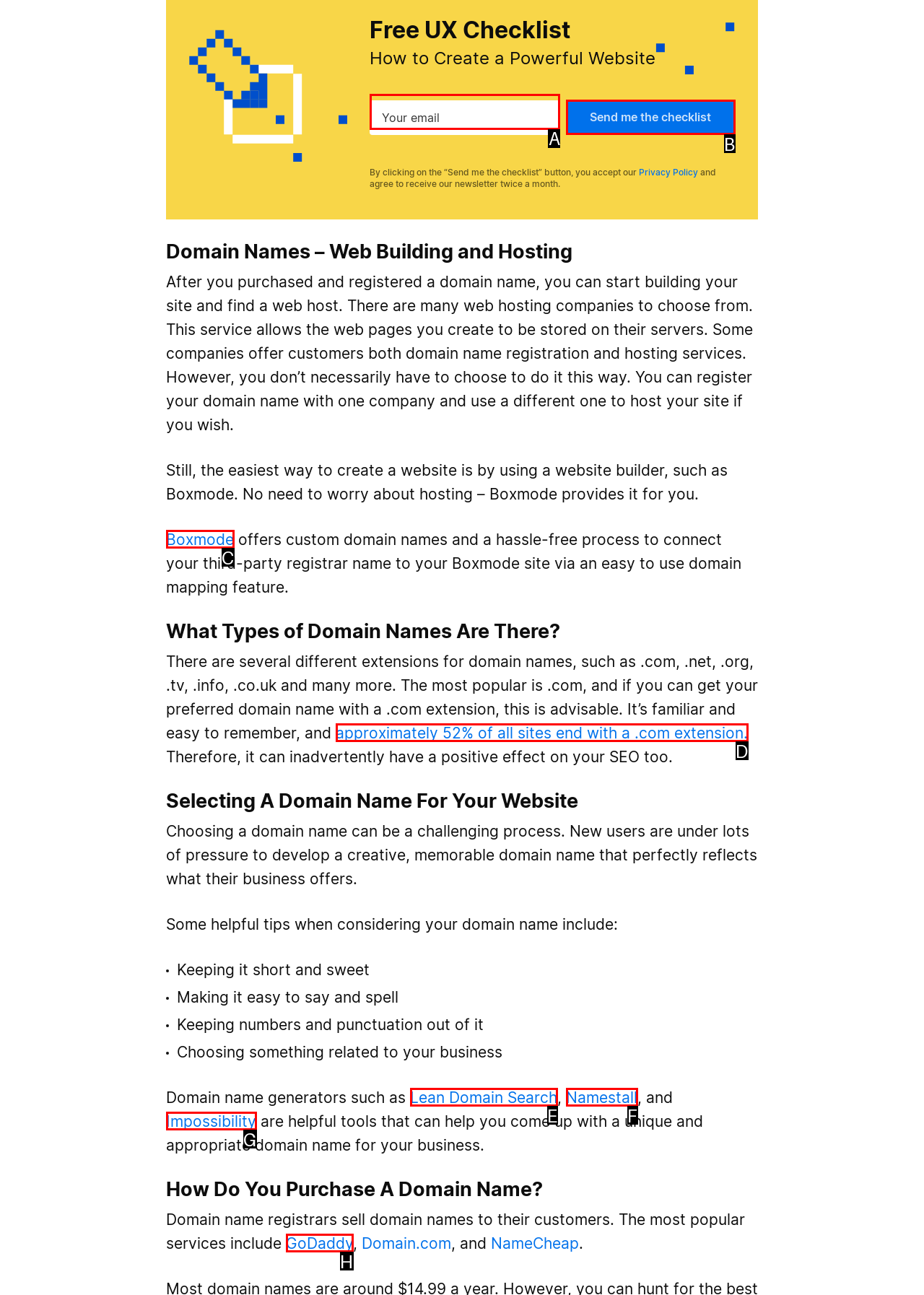Identify the correct UI element to click on to achieve the task: Enter your email. Provide the letter of the appropriate element directly from the available choices.

A